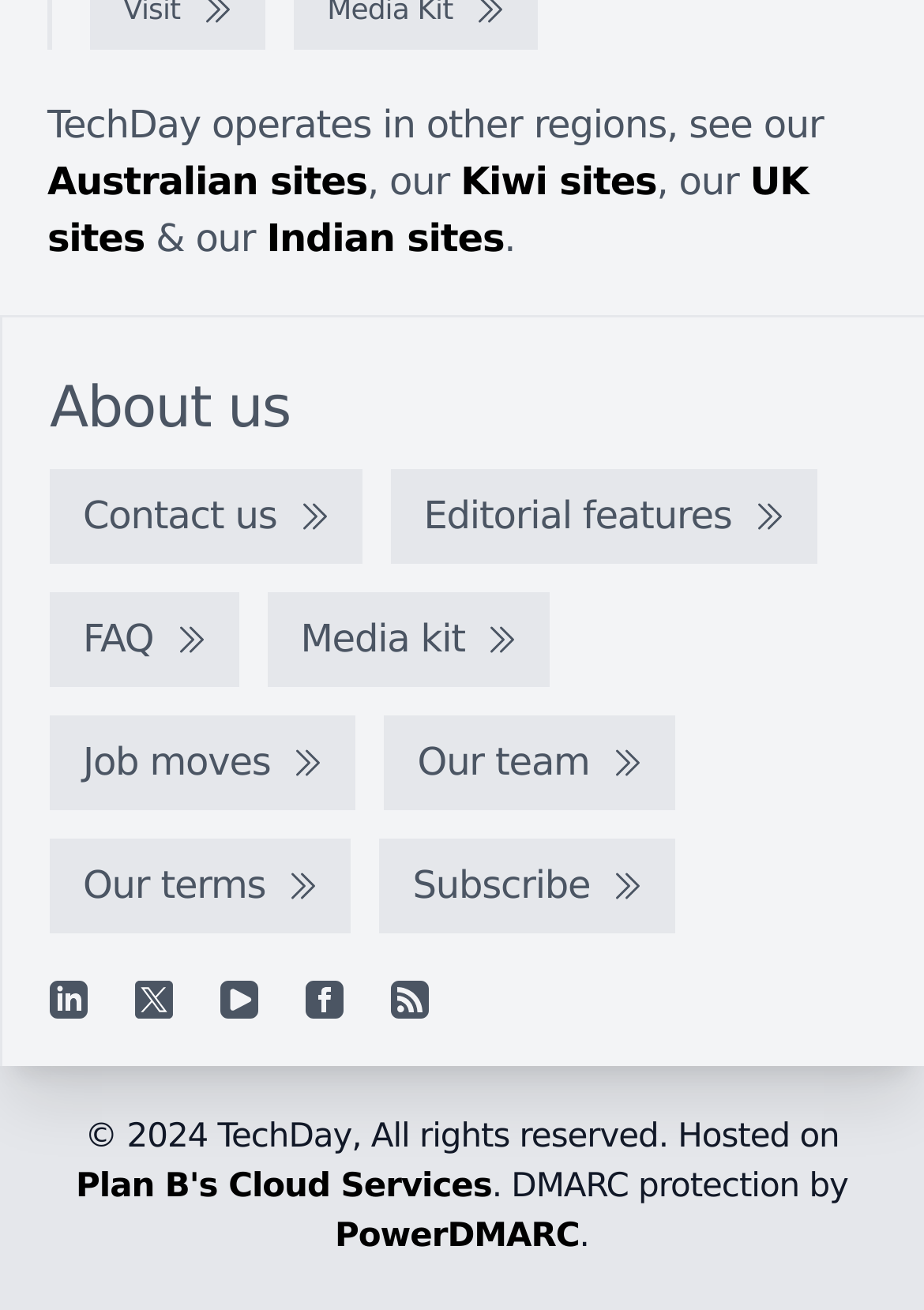What is the last item in the footer section?
Using the information presented in the image, please offer a detailed response to the question.

I looked at the footer section of the webpage and found that the last item is a link to 'PowerDMARC', which is mentioned as providing DMARC protection.